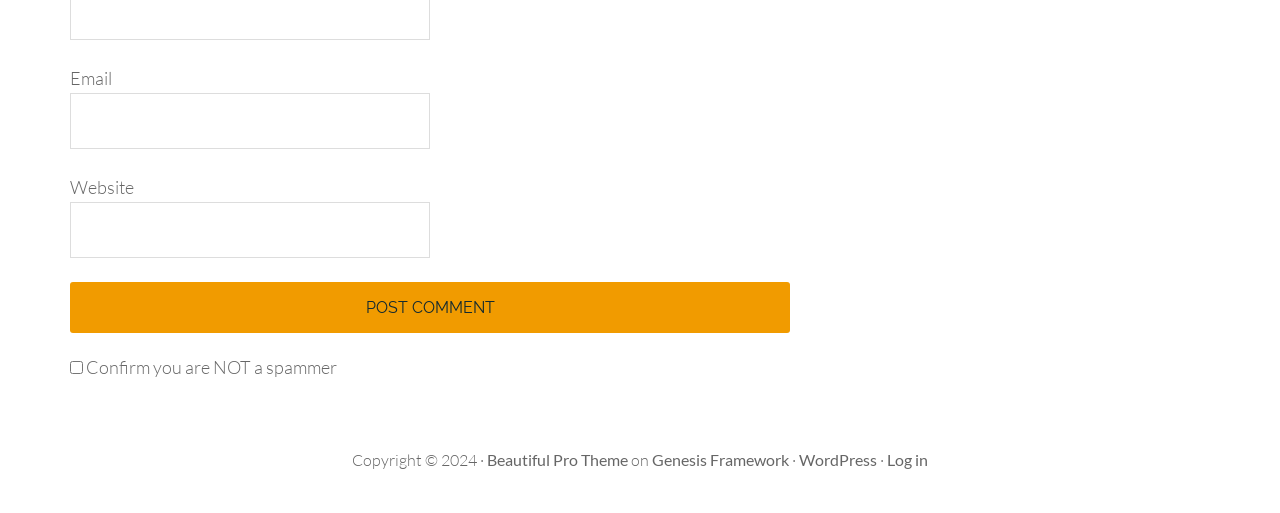Using the webpage screenshot and the element description Log in, determine the bounding box coordinates. Specify the coordinates in the format (top-left x, top-left y, bottom-right x, bottom-right y) with values ranging from 0 to 1.

[0.693, 0.877, 0.725, 0.914]